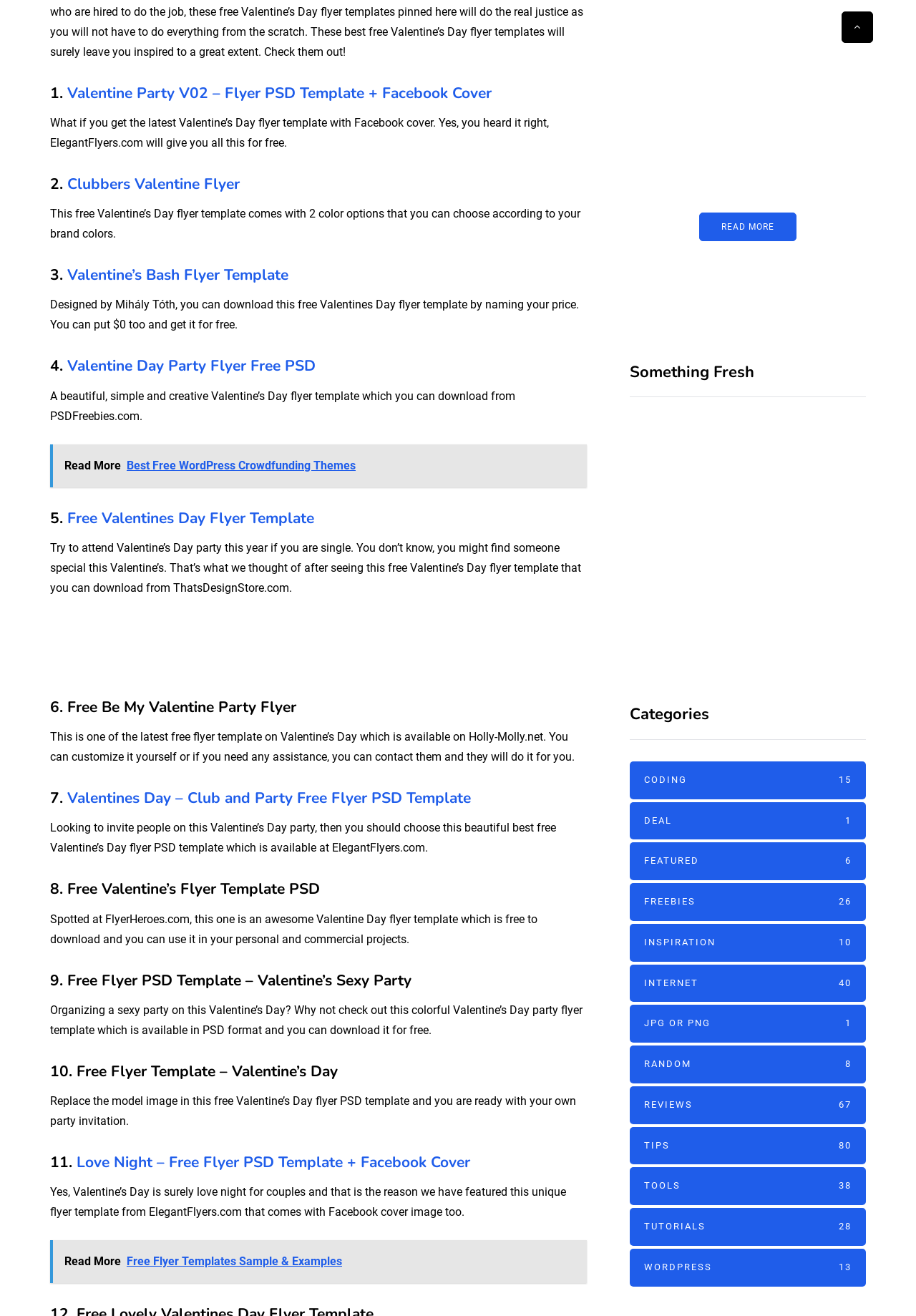Provide a brief response using a word or short phrase to this question:
How many free Valentine's Day flyer templates are listed on this webpage?

11